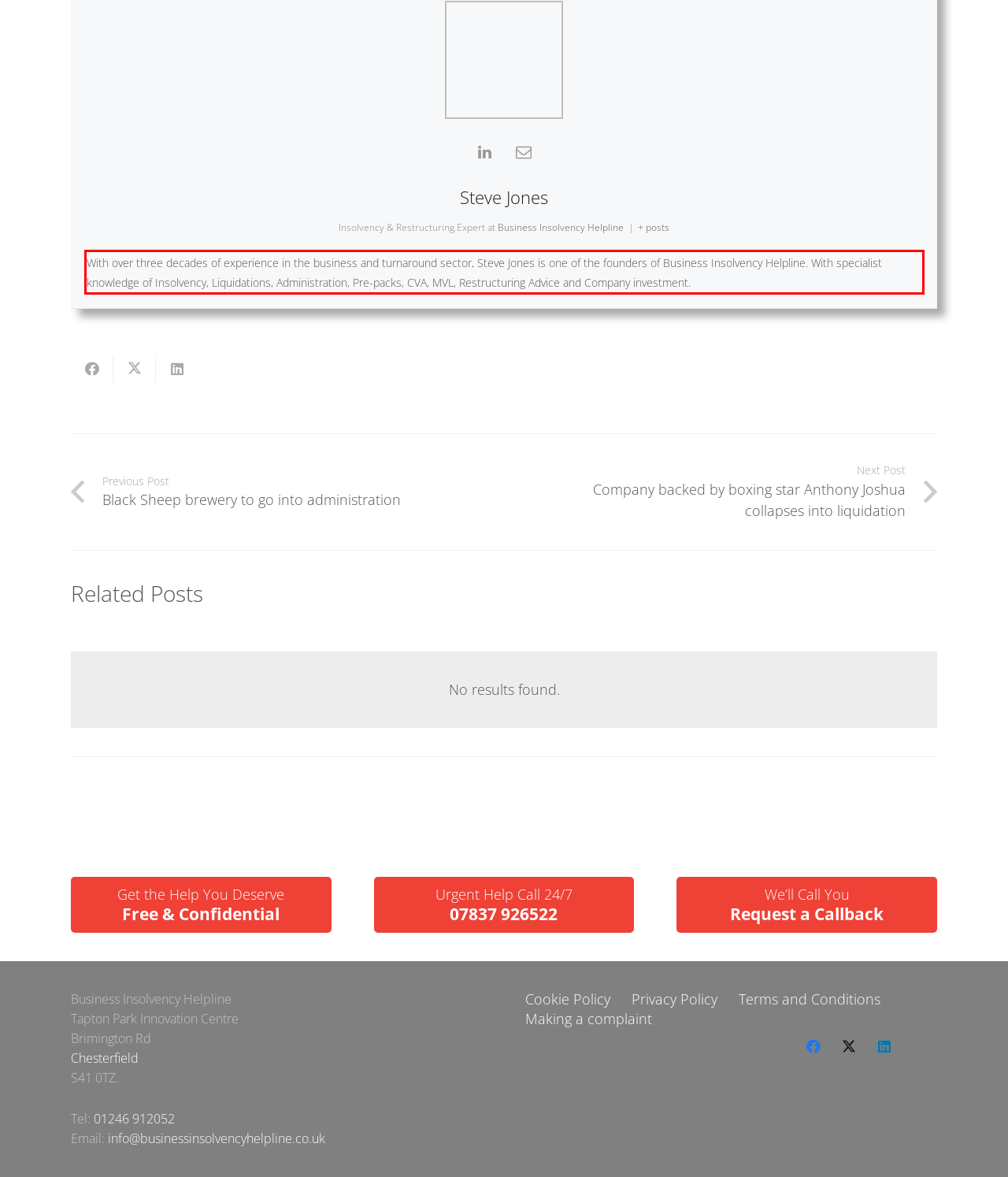Identify the text within the red bounding box on the webpage screenshot and generate the extracted text content.

With over three decades of experience in the business and turnaround sector, Steve Jones is one of the founders of Business Insolvency Helpline. With specialist knowledge of Insolvency, Liquidations, Administration, Pre-packs, CVA, MVL, Restructuring Advice and Company investment.